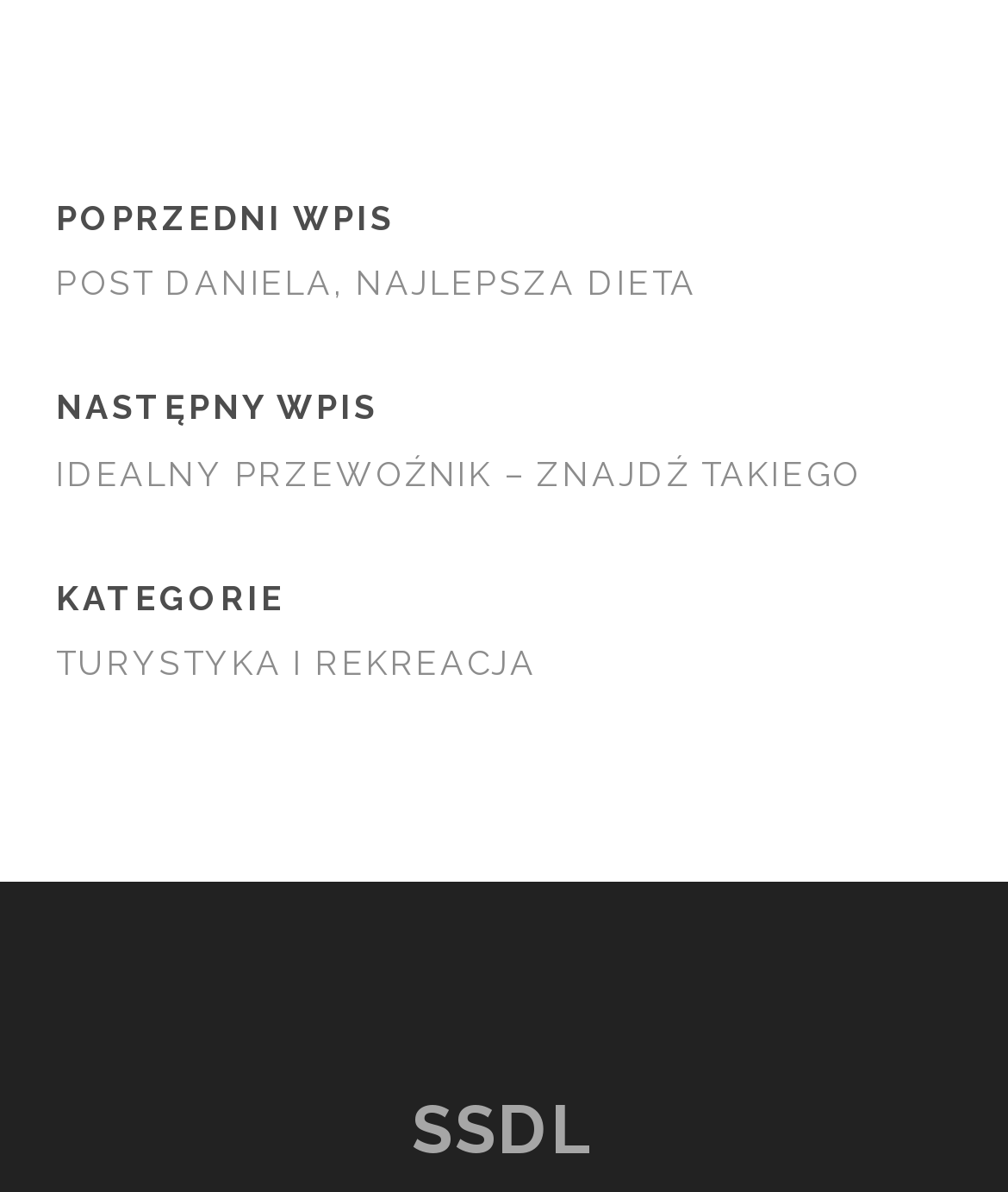What is the category of the current post?
Answer with a single word or phrase, using the screenshot for reference.

TURYSTYKA I REKREACJA